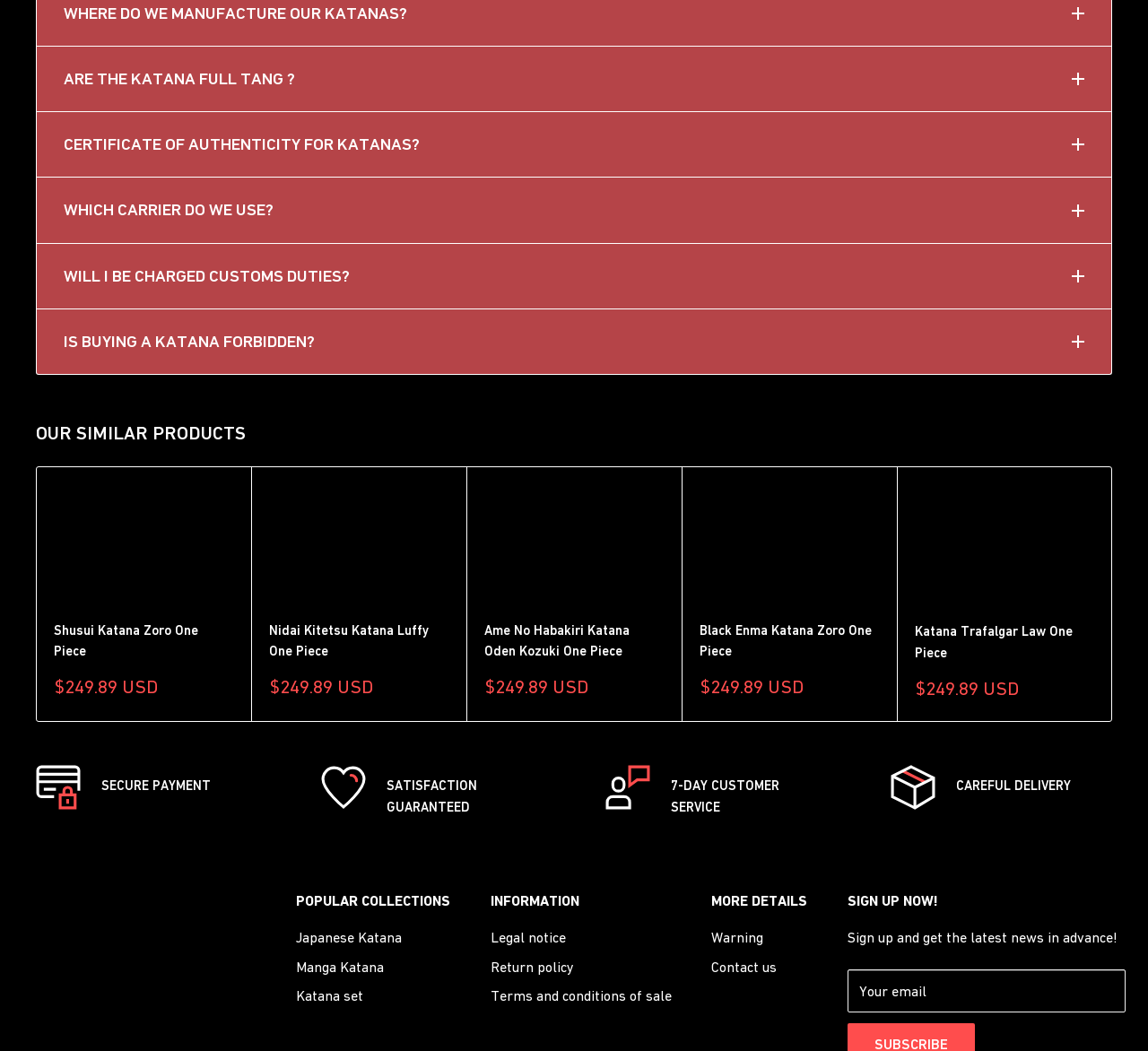Use one word or a short phrase to answer the question provided: 
What is the price of the Shusui Katana Zoro One Piece?

$249.89 USD